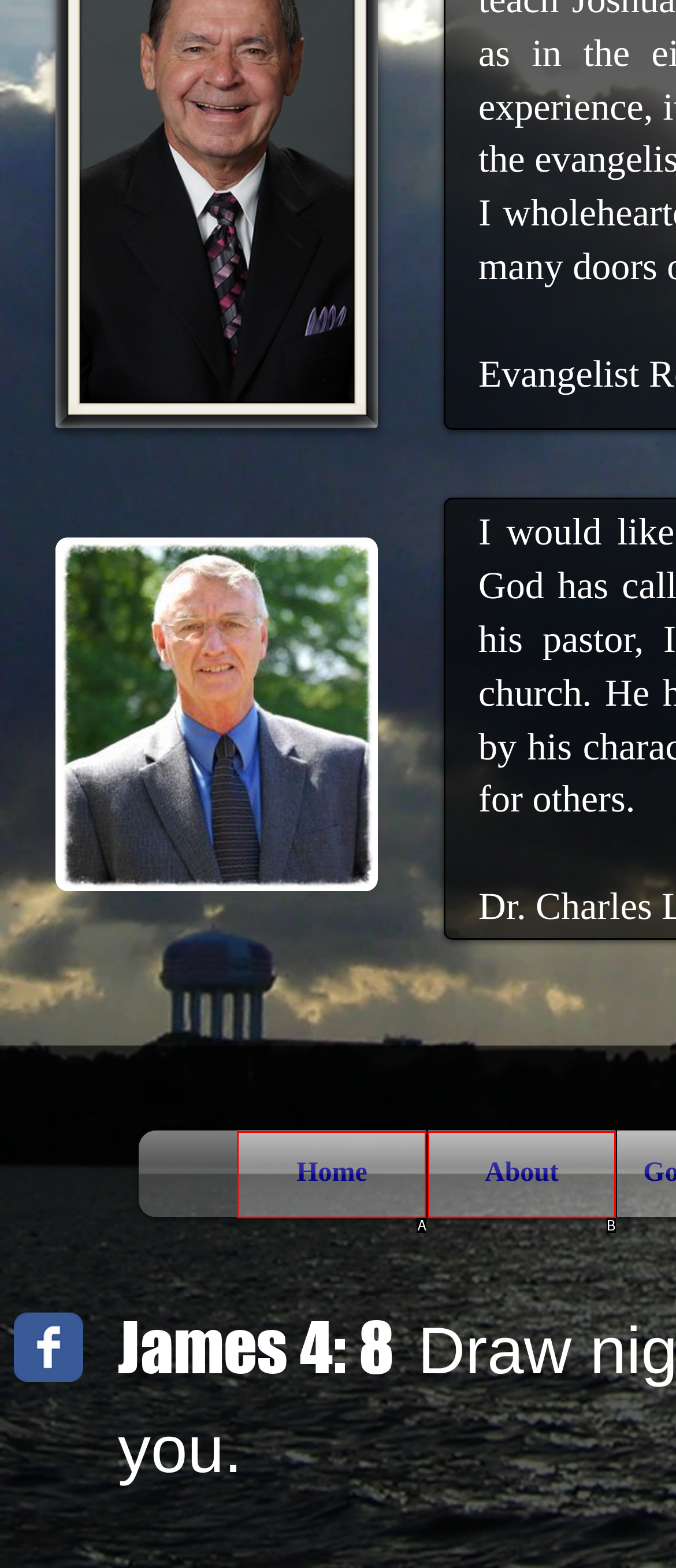Select the letter that corresponds to the UI element described as: About
Answer by providing the letter from the given choices.

B